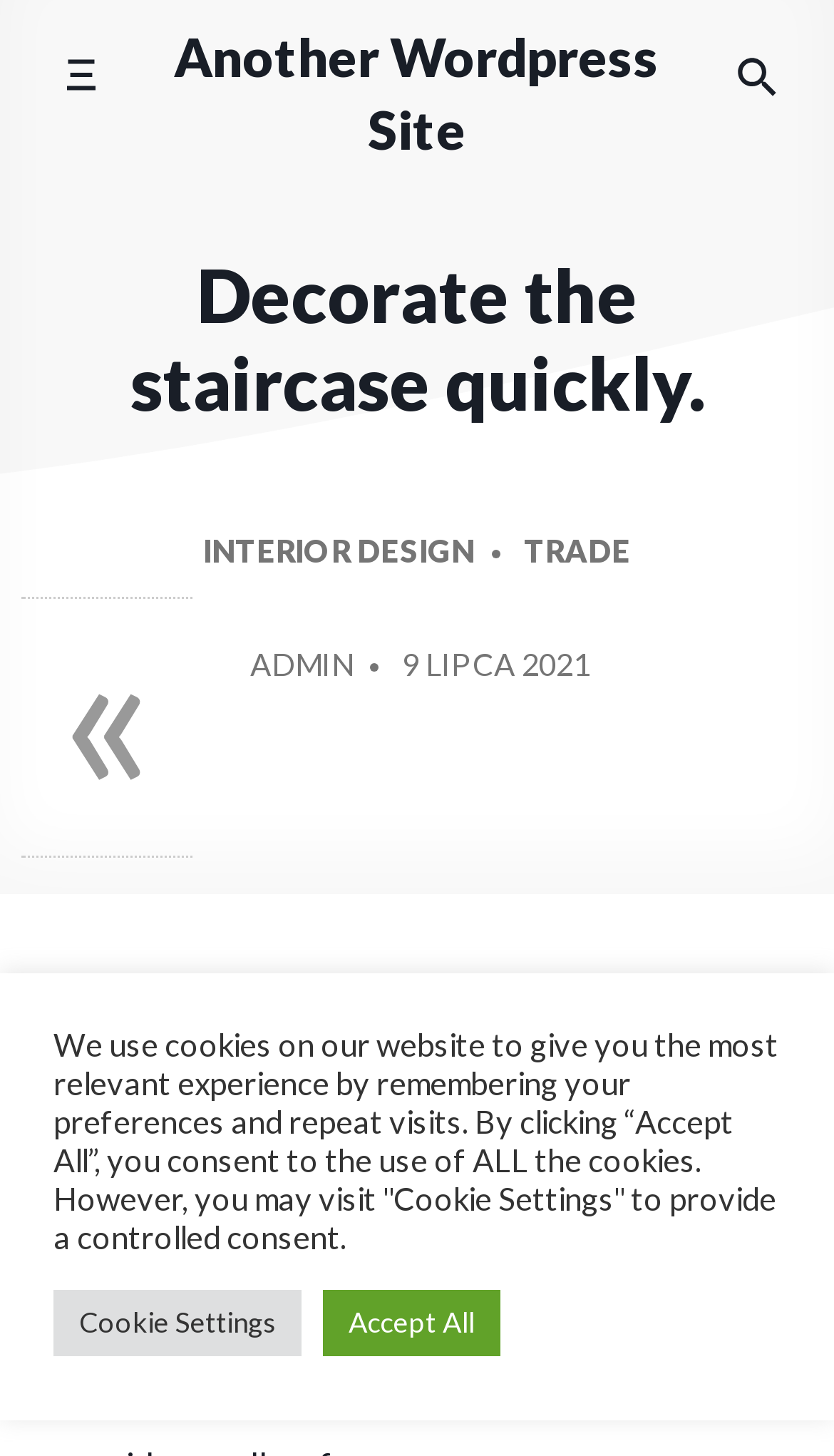When was the article posted?
Answer with a single word or phrase by referring to the visual content.

9 LIPCA 2021